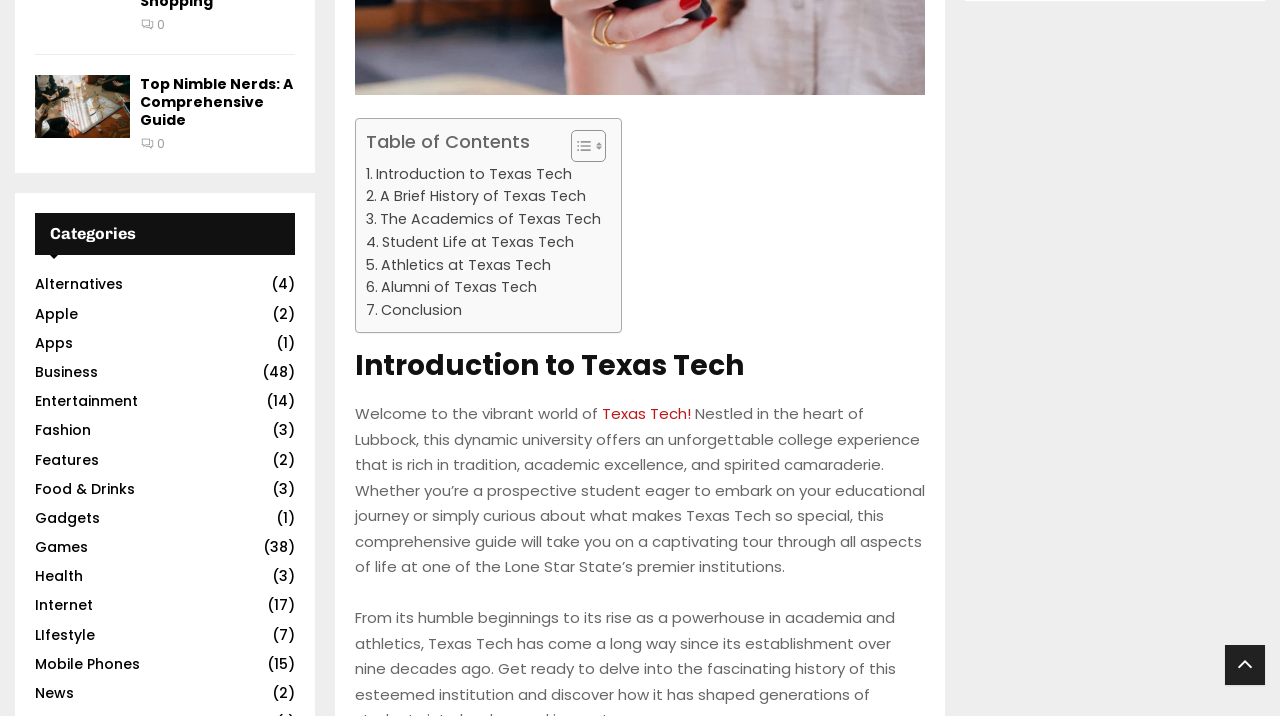Given the element description Food & Drinks (3), specify the bounding box coordinates of the corresponding UI element in the format (top-left x, top-left y, bottom-right x, bottom-right y). All values must be between 0 and 1.

[0.027, 0.669, 0.105, 0.696]